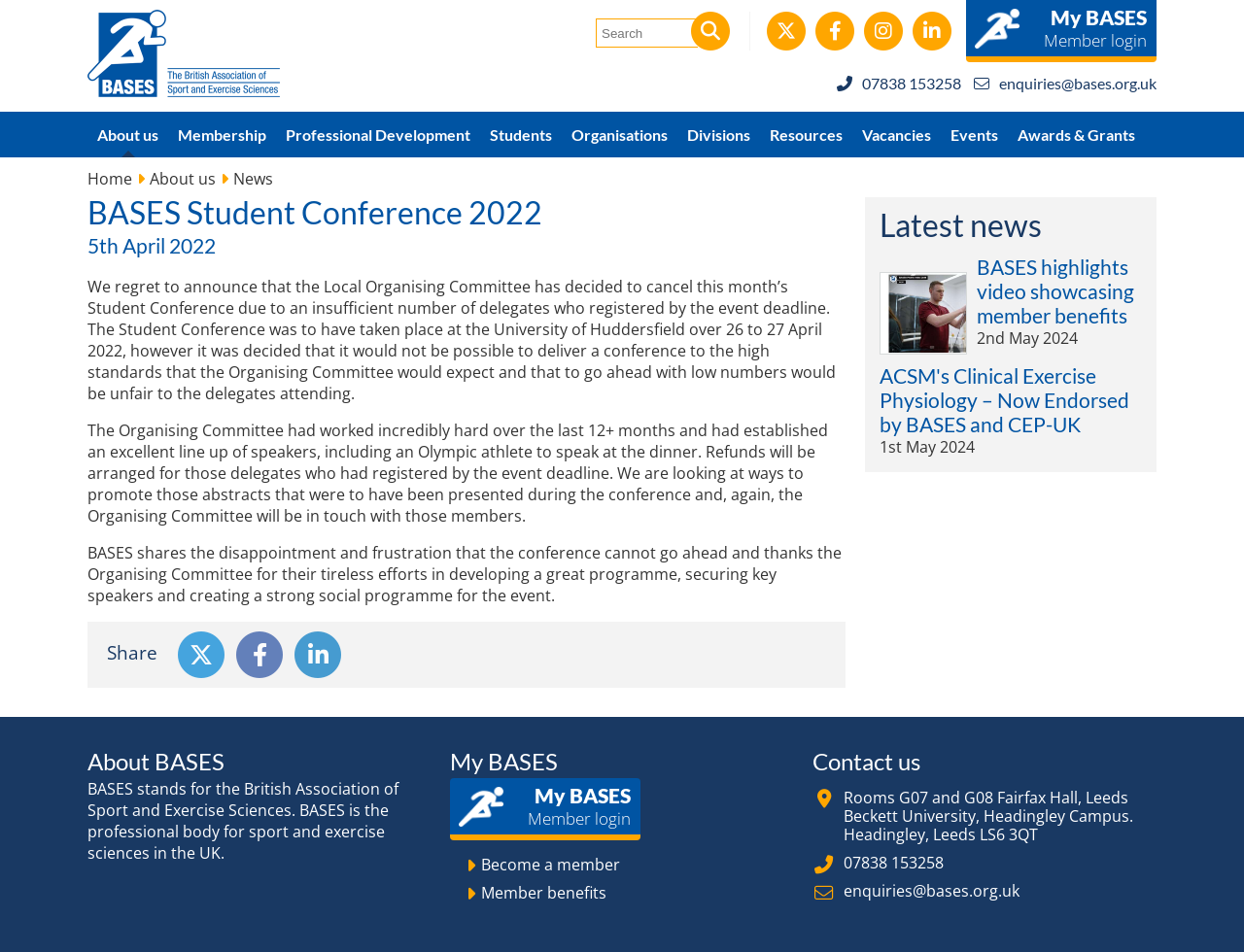Give a detailed overview of the webpage's appearance and contents.

The webpage is about the BASES Student Conference 2022. At the top, there is a logo and a link to the BASES website, along with a search bar and several icons for social media and login. Below this, there is a navigation menu with links to various sections of the website, including "About us", "Membership", "Professional Development", and more.

The main content of the page is a notice about the cancellation of the Student Conference due to insufficient registrations. The notice is divided into three paragraphs, explaining the reason for the cancellation, the refunds for registered delegates, and the appreciation for the Organising Committee's efforts.

Below the notice, there is a "Share" button and several social media icons. Further down, there is a section titled "Latest news" with two news articles, each with a heading, a brief description, and an image. The articles are about a BASES highlights video showcasing member benefits and an endorsement by BASES and CEP-UK for ACSM's Clinical Exercise Physiology.

At the bottom of the page, there are three columns with headings "About BASES", "My BASES", and "Contact us". The "About BASES" section has a brief description of the organization, while the "My BASES" section has links to member login and benefits. The "Contact us" section has the organization's address, phone number, and email address.